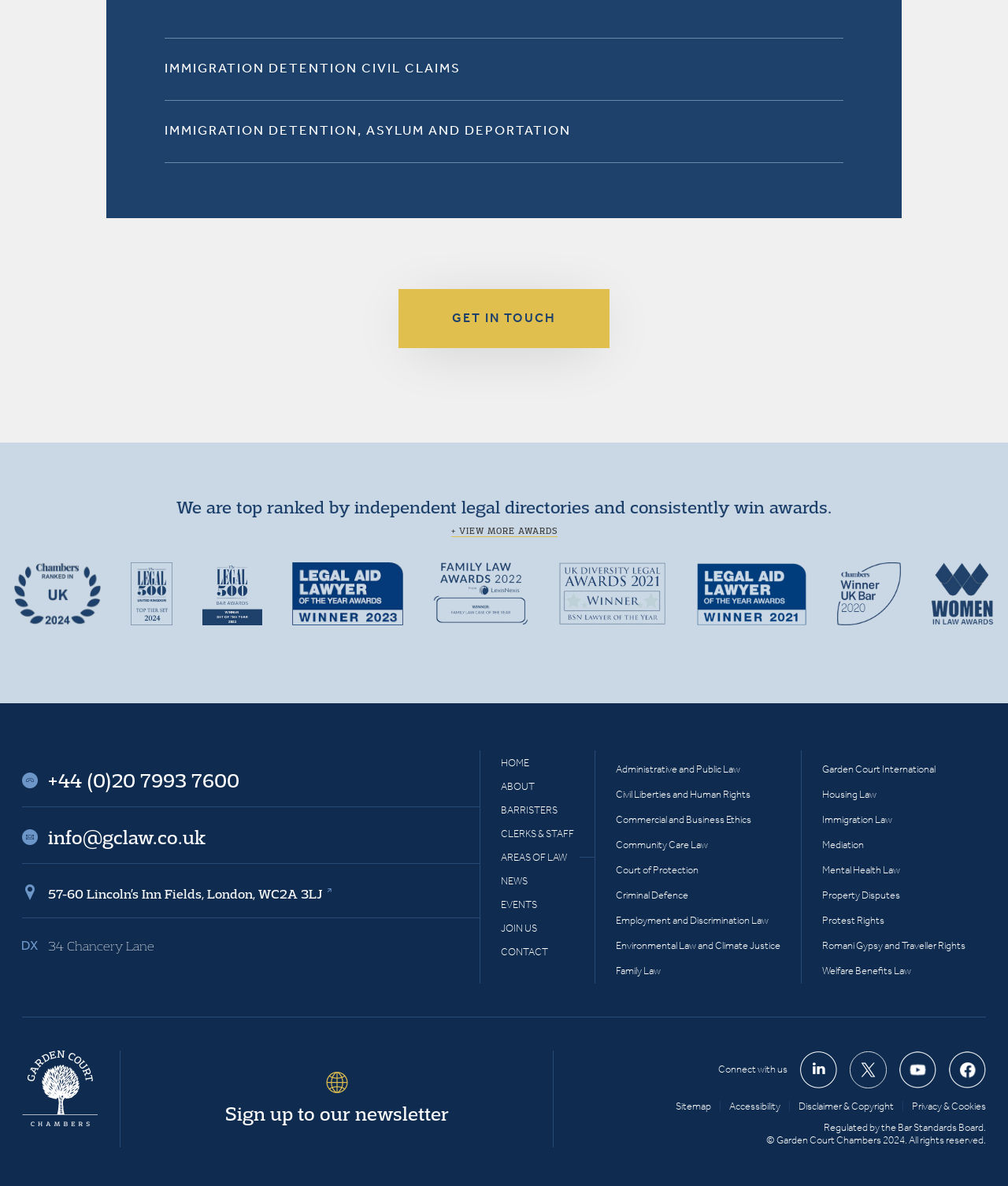How many areas of law are listed on the webpage?
Please provide a single word or phrase as your answer based on the screenshot.

19